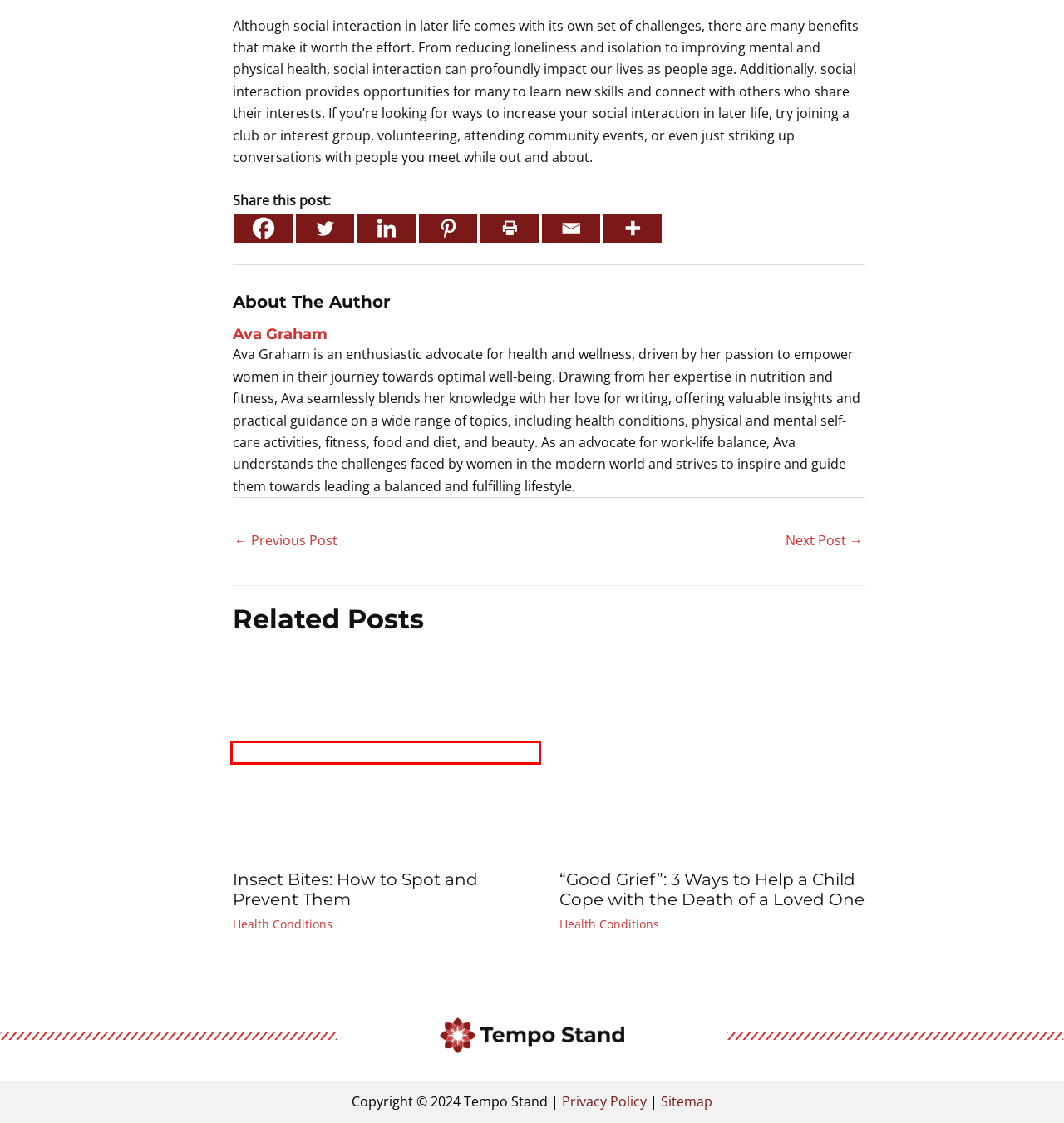You have a screenshot of a webpage with a red rectangle bounding box around a UI element. Choose the best description that matches the new page after clicking the element within the bounding box. The candidate descriptions are:
A. Fitness Archives | Tempo Stand
B. Insect Bites to Look Out For | Tempo Stand
C. Health Conditions Archives | Tempo Stand
D. Understanding The Basics of Schizophrenia | Tempo Stand
E. Preparing for Your Diagnostic Scan | Tempo Stand
F. Food & Diet Archives | Tempo Stand
G. 3 Ways to Help a Child Cope with the Death of a Loved One | Tempo Stand
H. Self Care Archives | Tempo Stand

B